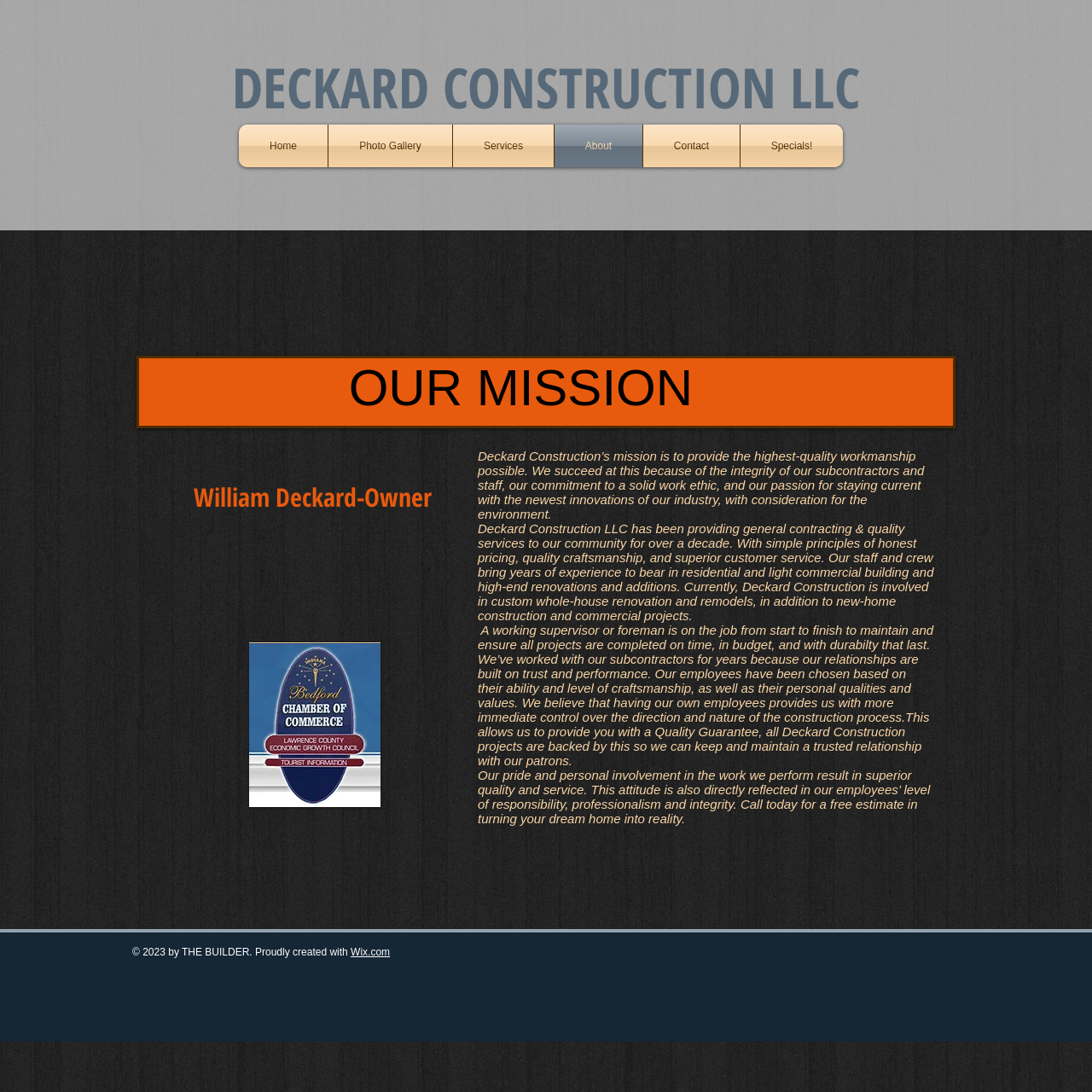Bounding box coordinates should be provided in the format (top-left x, top-left y, bottom-right x, bottom-right y) with all values between 0 and 1. Identify the bounding box for this UI element: Home

[0.219, 0.114, 0.3, 0.153]